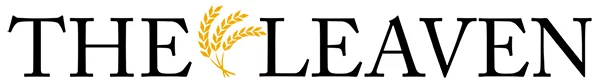Generate a complete and detailed caption for the image.

The image features the logo of "The Leaven," the official newspaper of the Archdiocese of Kansas City in Kansas. The logo prominently displays the bold text "THE LEAVEN" in a classic serif font, which conveys a sense of tradition and reliability. Accompanying the text are decorative golden wheat stalks, symbolizing growth, nourishment, and the agricultural roots often associated with Catholic teachings and communities. This visual identity reflects the newspaper's commitment to providing news and insights pertinent to the Catholic community, fostering a connection through shared values and heritage.